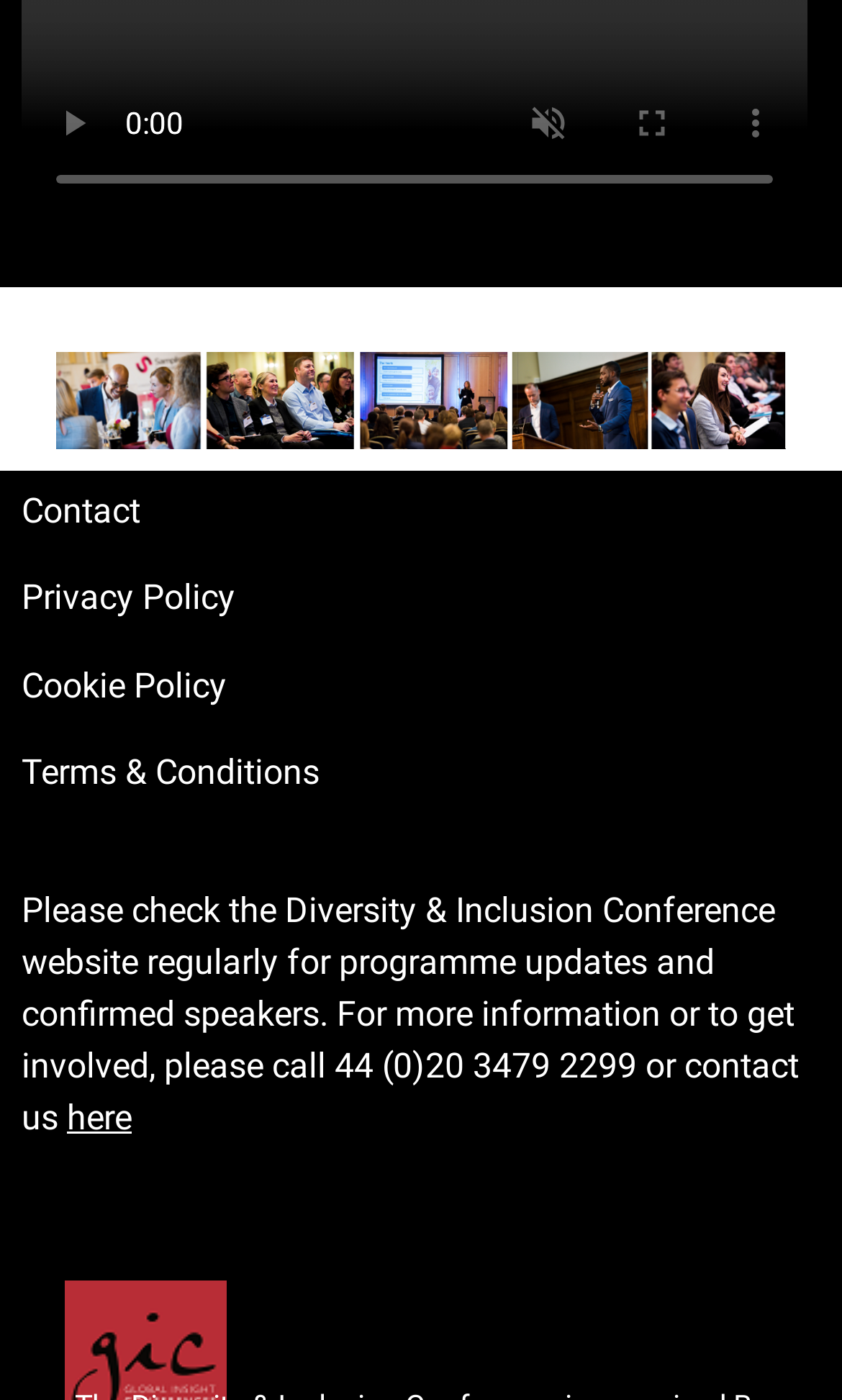Please provide a brief answer to the following inquiry using a single word or phrase:
What is the link to contact the website?

here